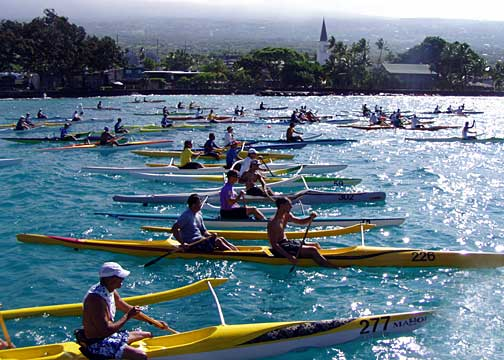Detail every significant feature and component of the image.

In this vibrant scene captured during the early morning hours, numerous outrigger canoe racers prepare for the start of the Ironman race from Kailua Pier. The image showcases a lively array of colorful canoes, each manned by enthusiastic participants, as they await the signal to begin their race. In the background, the tranquil waters reflect the soft light of dawn, while lush greenery and distant structures frame the setting, enhancing the sense of anticipation and camaraderie among the racers. This moment marks a significant event, highlighting the spirit of competition and teamwork integral to the Ironman festivities.